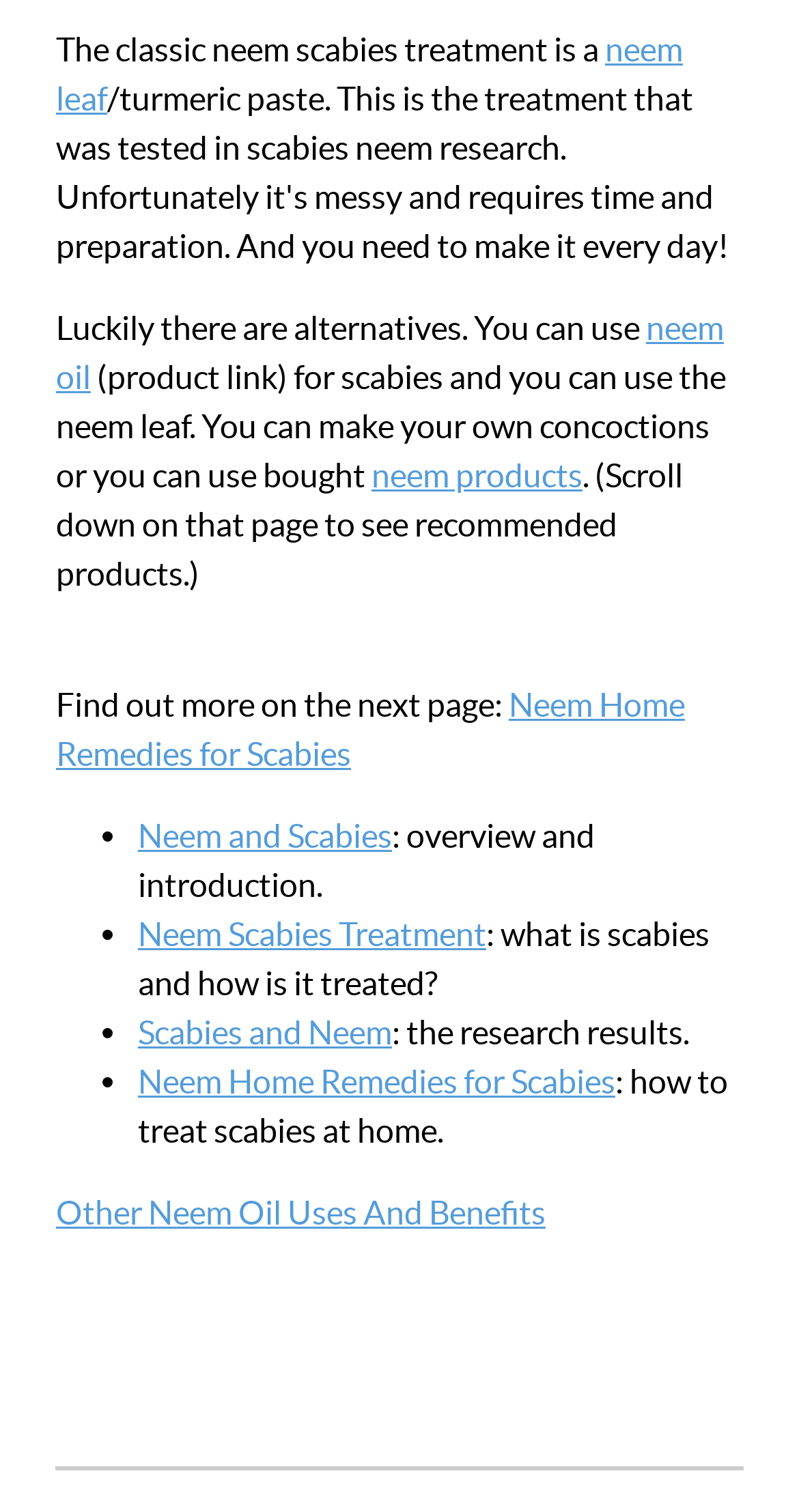Identify the bounding box coordinates of the region I need to click to complete this instruction: "Learn about neem oil".

[0.07, 0.204, 0.906, 0.261]